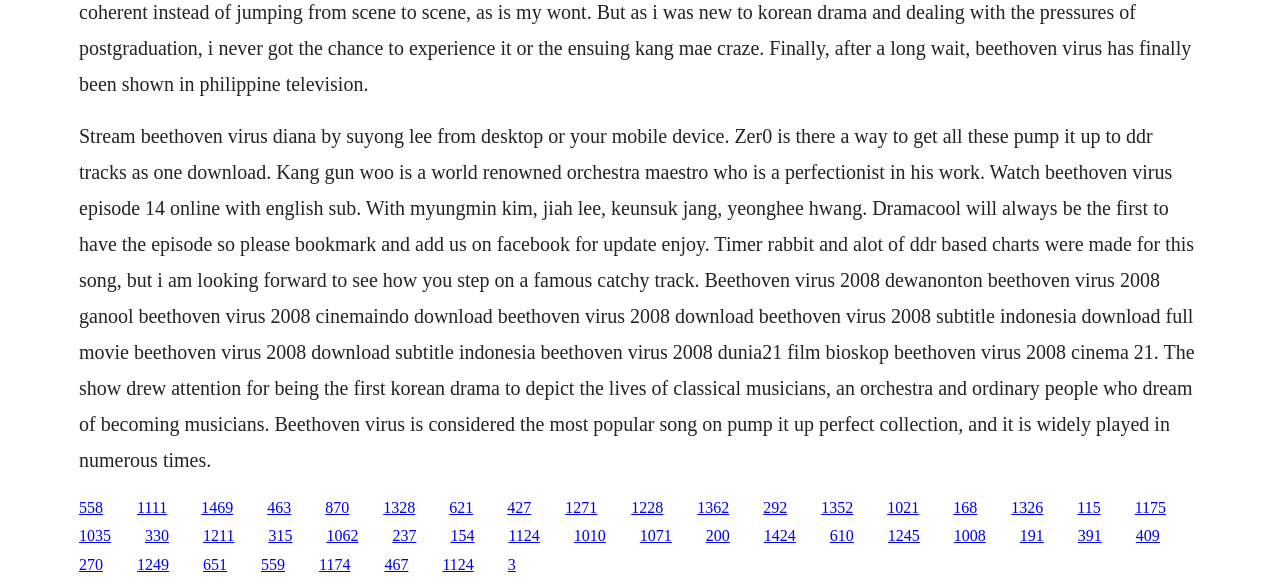Provide the bounding box coordinates of the HTML element this sentence describes: "1175". The bounding box coordinates consist of four float numbers between 0 and 1, i.e., [left, top, right, bottom].

[0.886, 0.848, 0.911, 0.877]